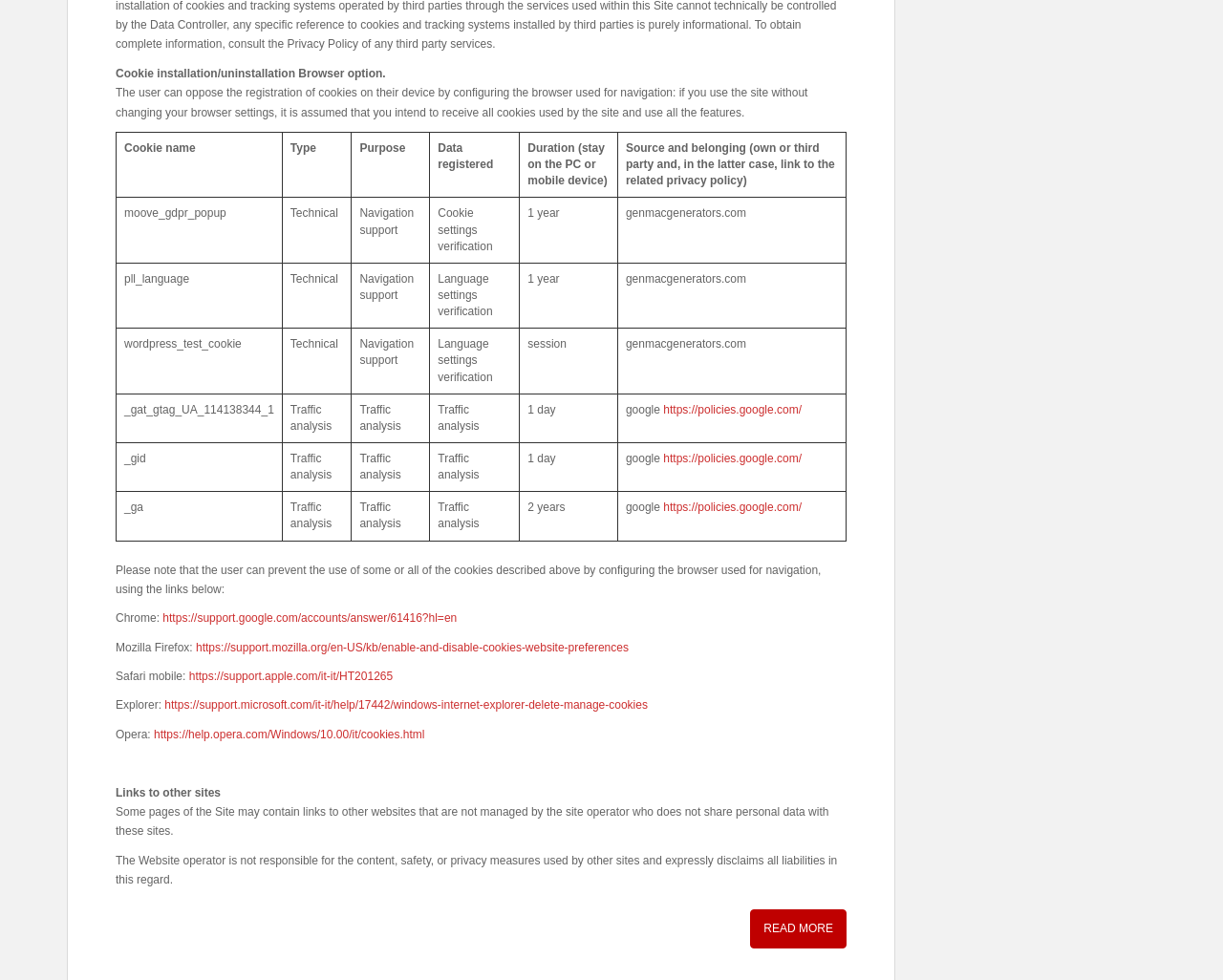What can users do to prevent the use of some or all of the cookies described?
Please interpret the details in the image and answer the question thoroughly.

According to the text, users can prevent the use of some or all of the cookies described by configuring the browser used for navigation, using the links provided to browser-specific instructions.